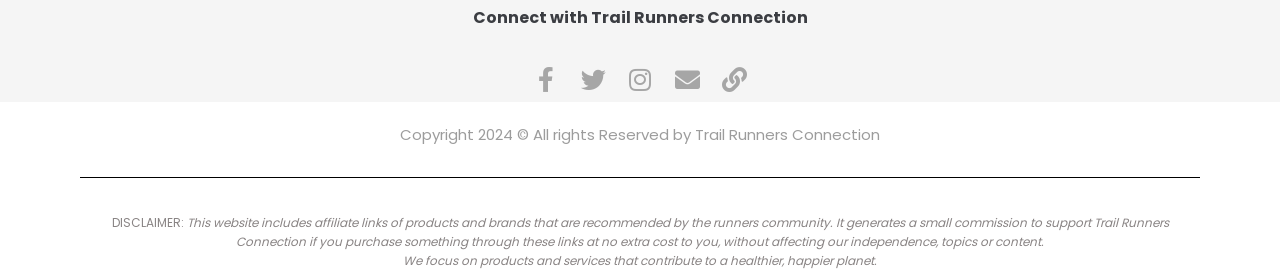Please analyze the image and give a detailed answer to the question:
What is the purpose of the disclaimer section?

The disclaimer section appears to explain the purpose and implications of the affiliate links on the website, providing transparency to users about how the website generates revenue and ensuring that users are aware of the potential commission earned by the website.